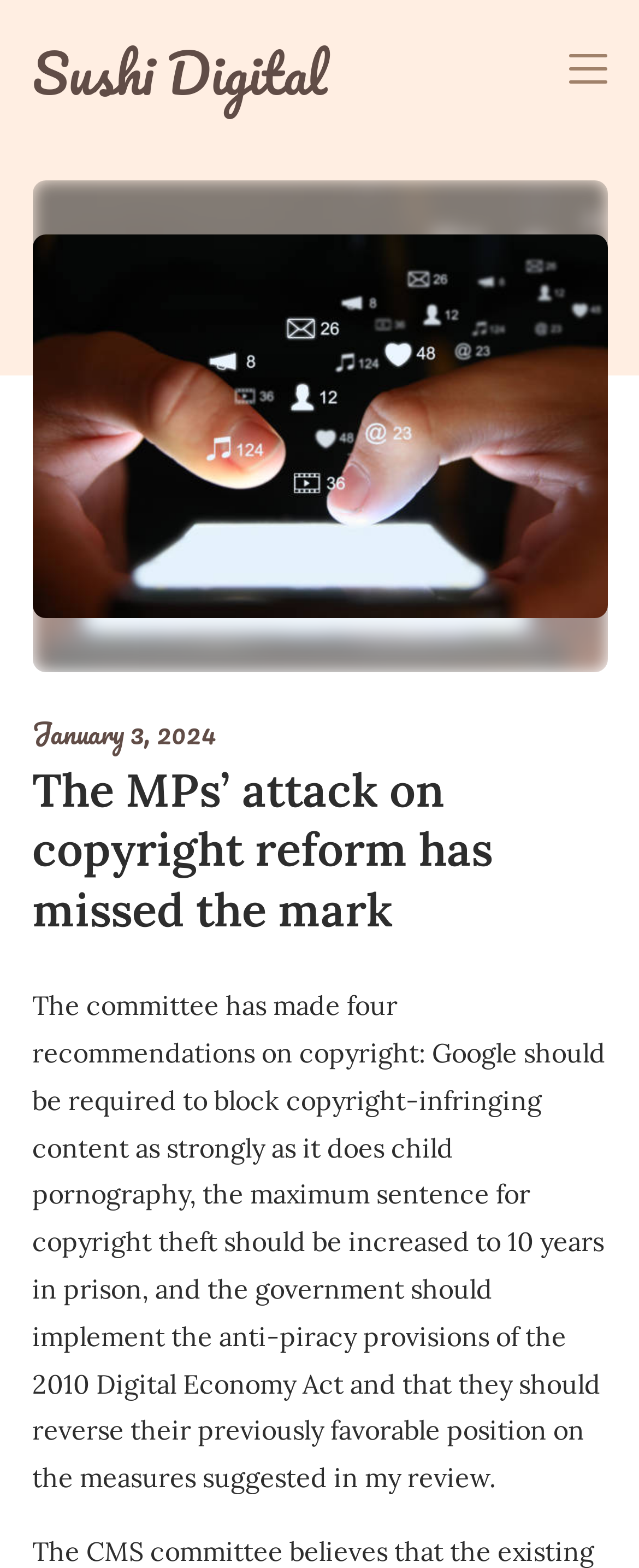Provide a comprehensive caption for the webpage.

The webpage appears to be an article or blog post discussing copyright reform. At the top, there is a link to "Sushi Digital" positioned near the left edge of the page. To the right of this link, there is another link with no text, which is not expanded by default. 

Below these links, there is a header section that spans almost the entire width of the page. Within this section, there is a link to a date, "January 3, 2024", positioned near the left edge, and a heading that reads "The MPs’ attack on copyright reform has missed the mark". 

Below the header section, there is a block of static text that occupies most of the page's width. This text describes the committee's recommendations on copyright, including requiring Google to block copyright-infringing content, increasing the maximum sentence for copyright theft, implementing anti-piracy provisions, and reversing their previous stance on certain measures.